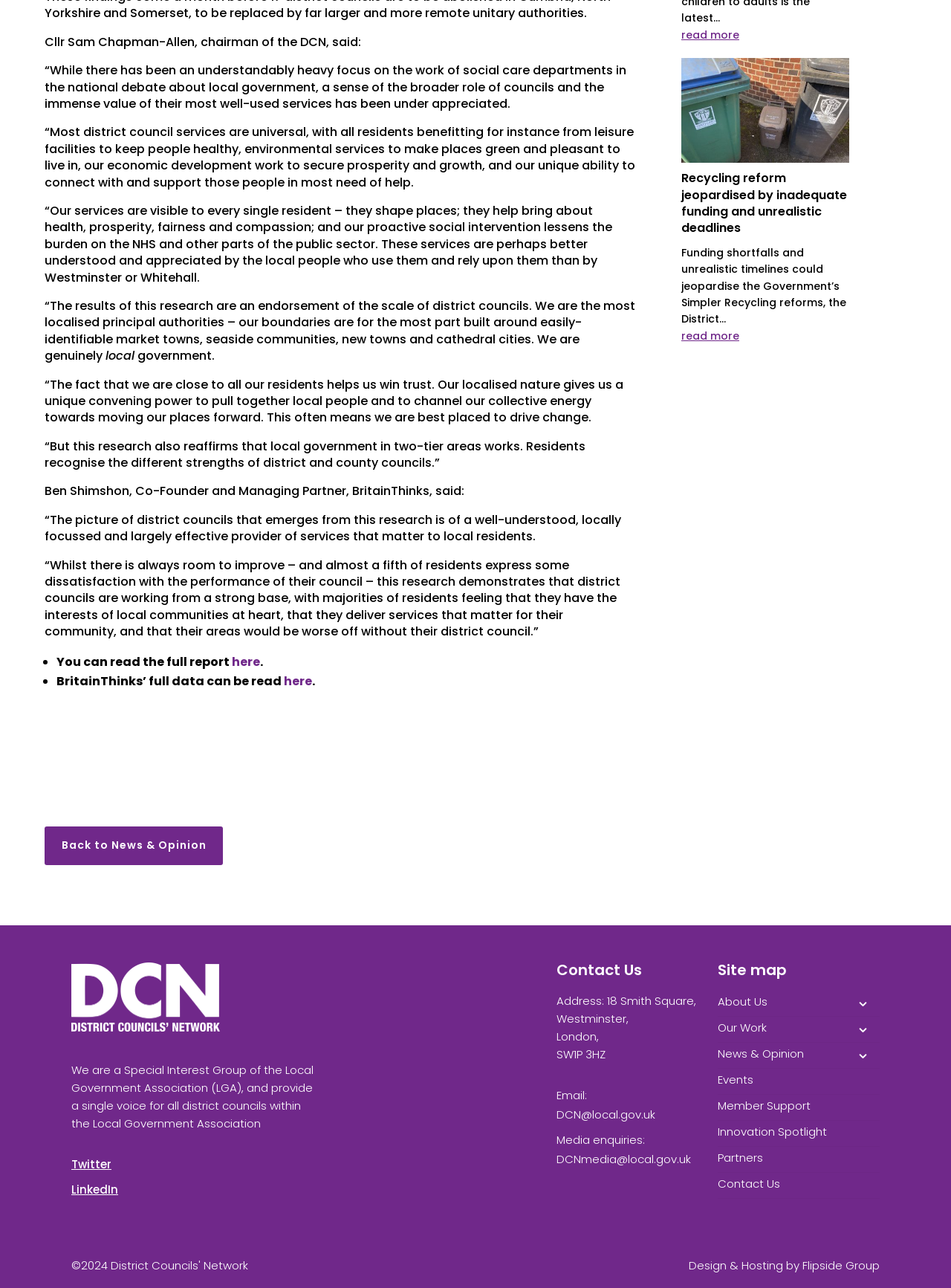Please specify the bounding box coordinates of the clickable region to carry out the following instruction: "contact us". The coordinates should be four float numbers between 0 and 1, in the format [left, top, right, bottom].

[0.585, 0.747, 0.755, 0.764]